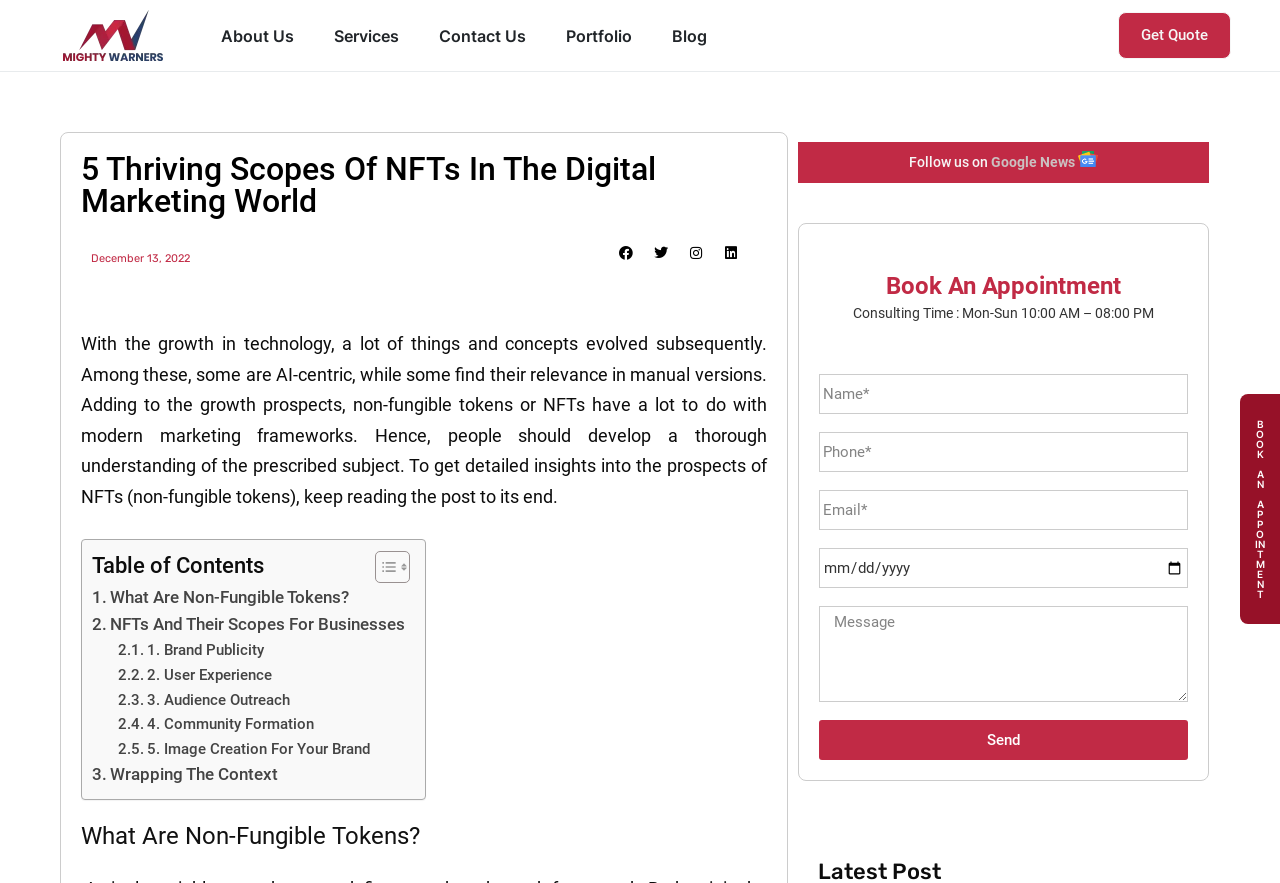Kindly determine the bounding box coordinates of the area that needs to be clicked to fulfill this instruction: "Follow us on Facebook".

[0.476, 0.268, 0.501, 0.305]